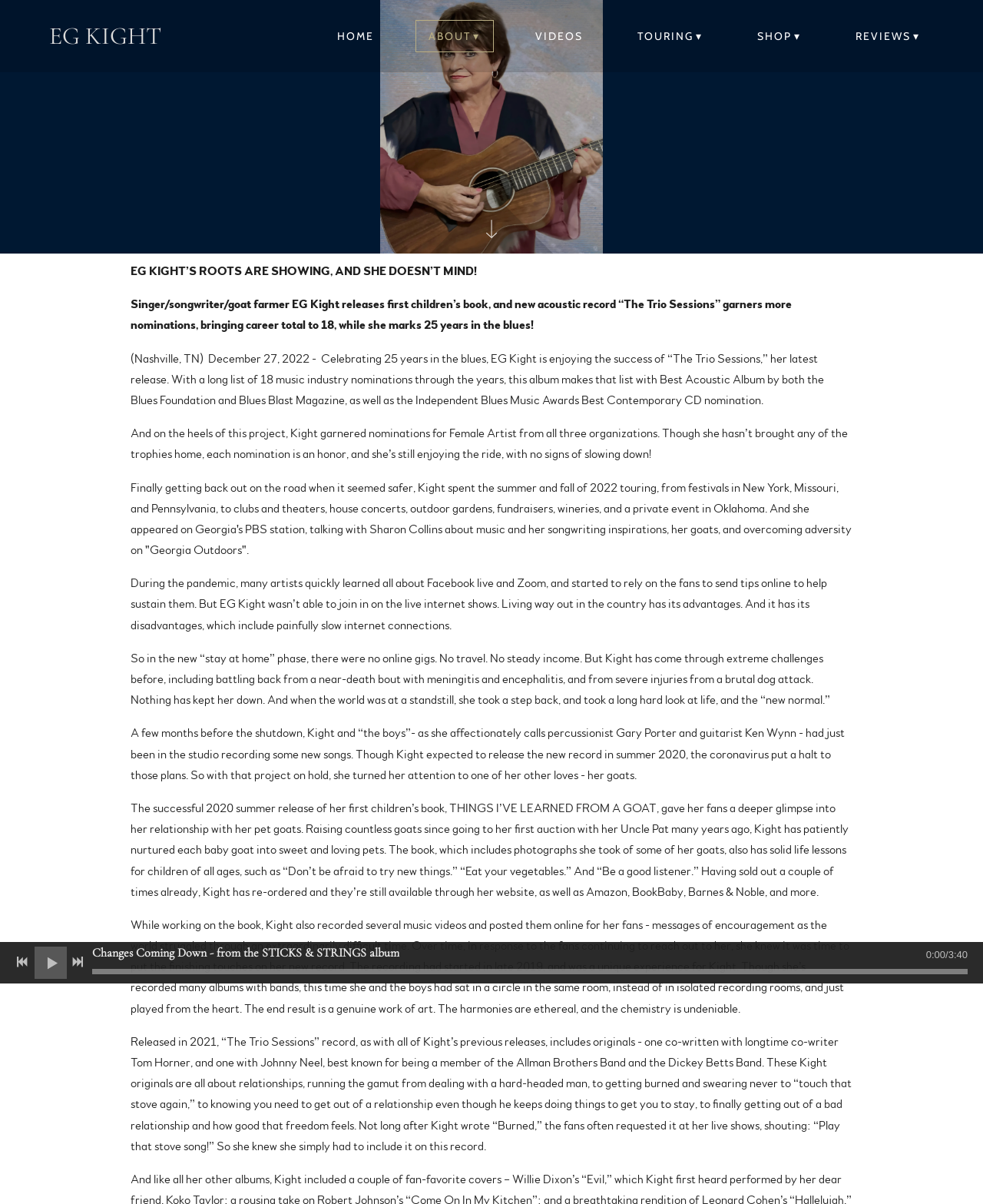Identify the bounding box for the given UI element using the description provided. Coordinates should be in the format (top-left x, top-left y, bottom-right x, bottom-right y) and must be between 0 and 1. Here is the description: Touring

[0.634, 0.016, 0.729, 0.043]